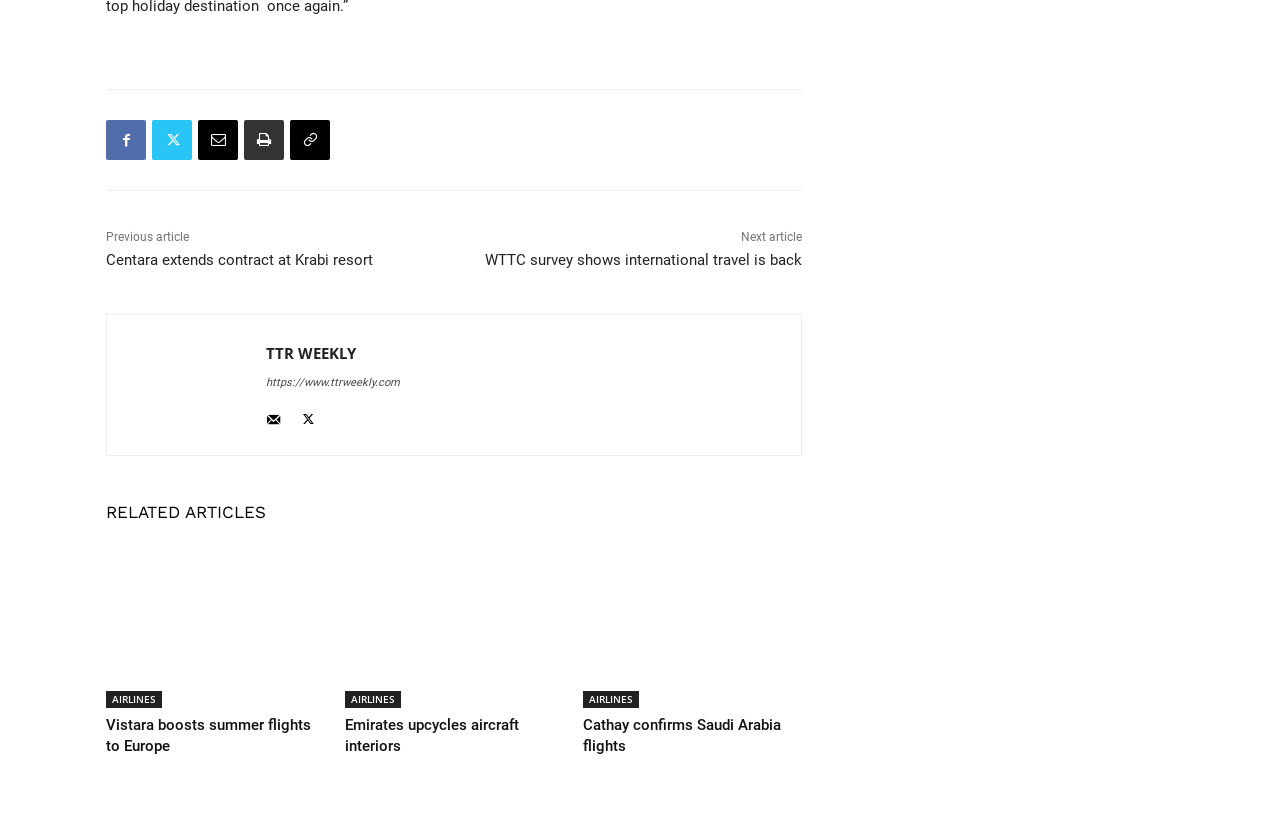What is the title of the first article?
Give a thorough and detailed response to the question.

The first article is located at the top left of the webpage, and its title is 'Centara extends contract at Krabi resort'.